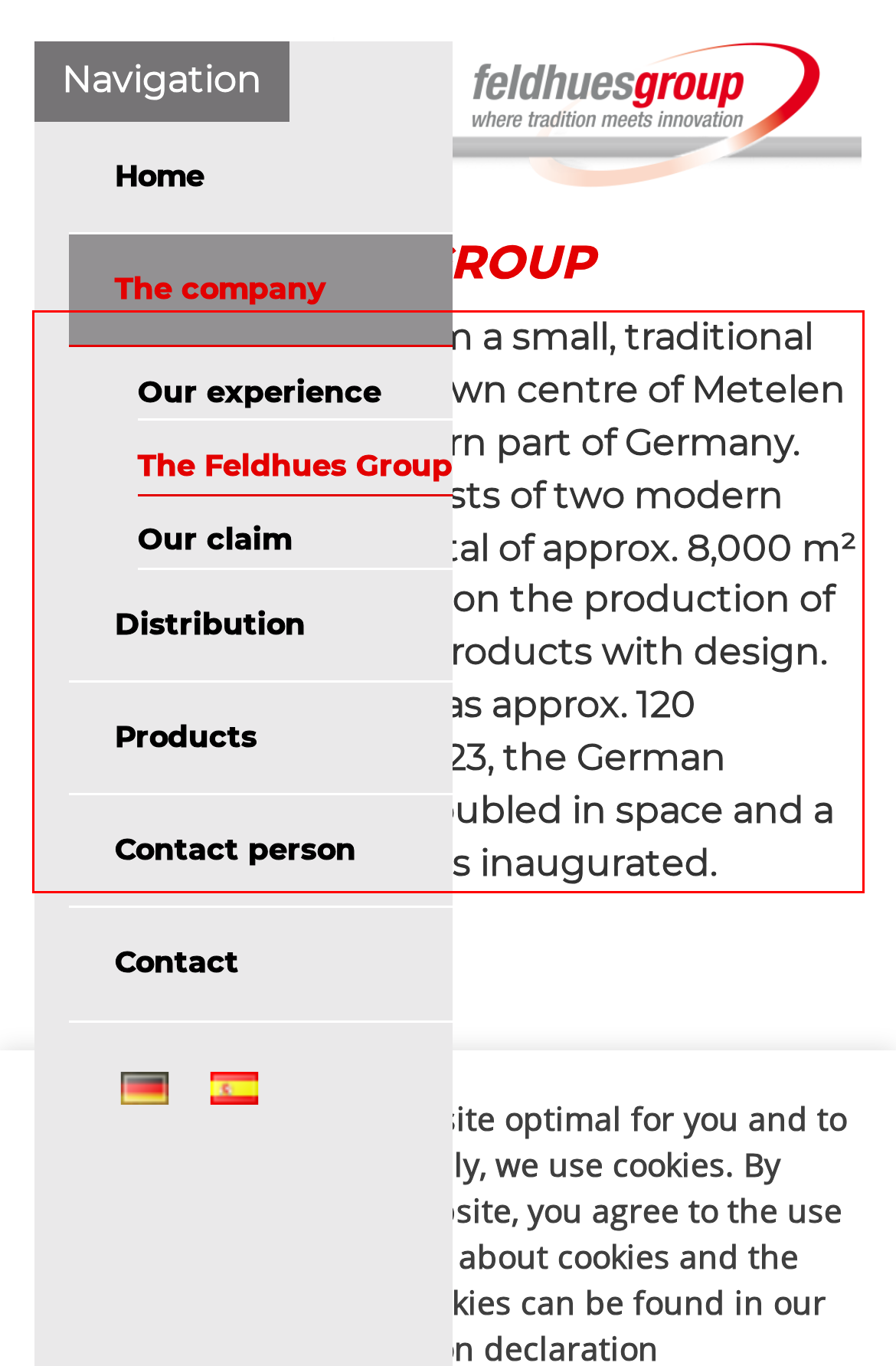Please take the screenshot of the webpage, find the red bounding box, and generate the text content that is within this red bounding box.

The company rose from a small, traditional butcher shop in the town centre of Metelen in Westfalia, the western part of Germany. Today, the group consists of two modern plants, measuring a total of approx. 8,000 m² in size. Focus is placed on the production of special cooked meat products with design. The Feldhues Group has approx. 120 employees. In 2022/2023, the German production site was doubled in space and a new office building was inaugurated.